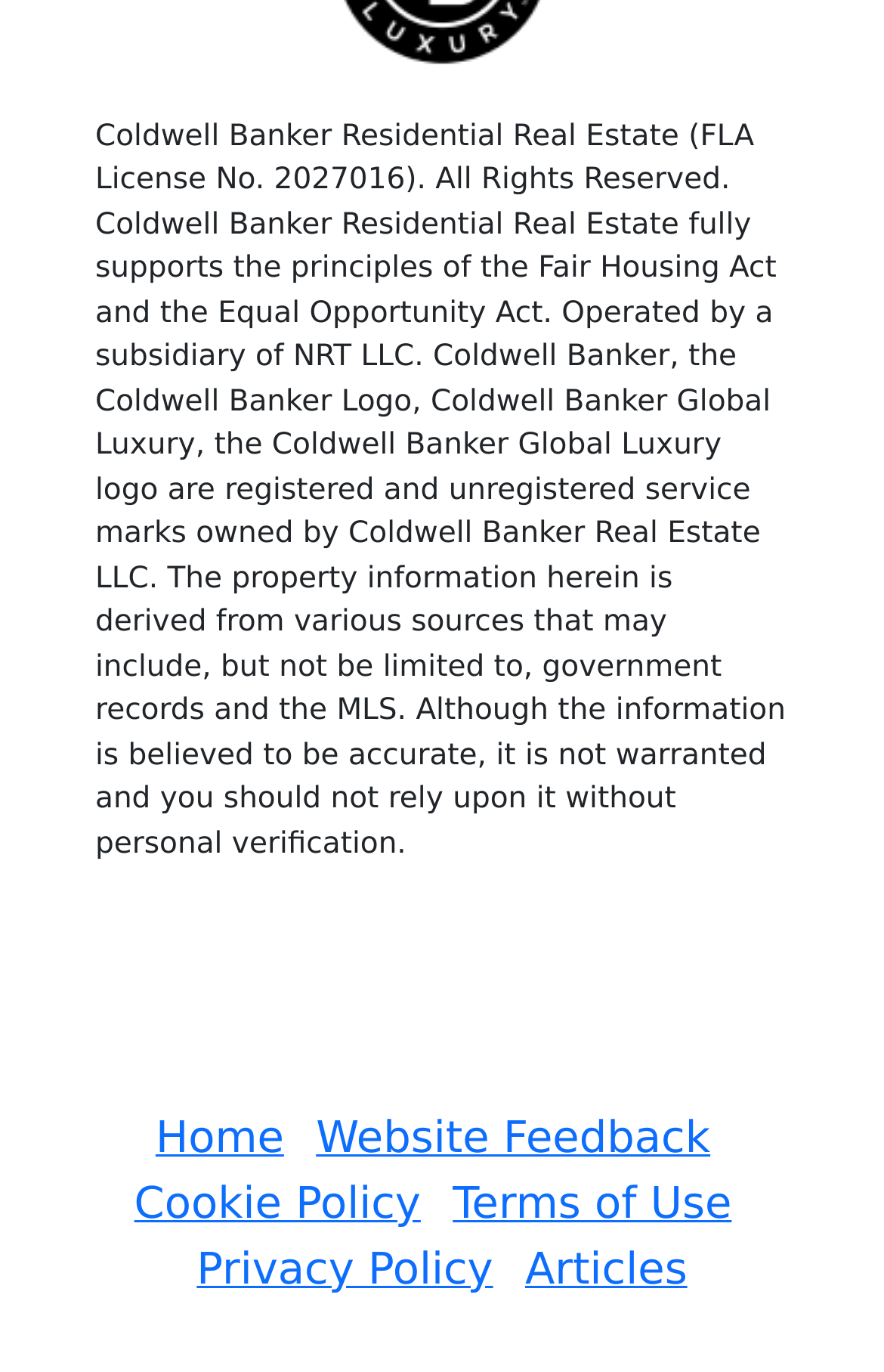How many articles are linked at the bottom of the page?
Based on the image content, provide your answer in one word or a short phrase.

1